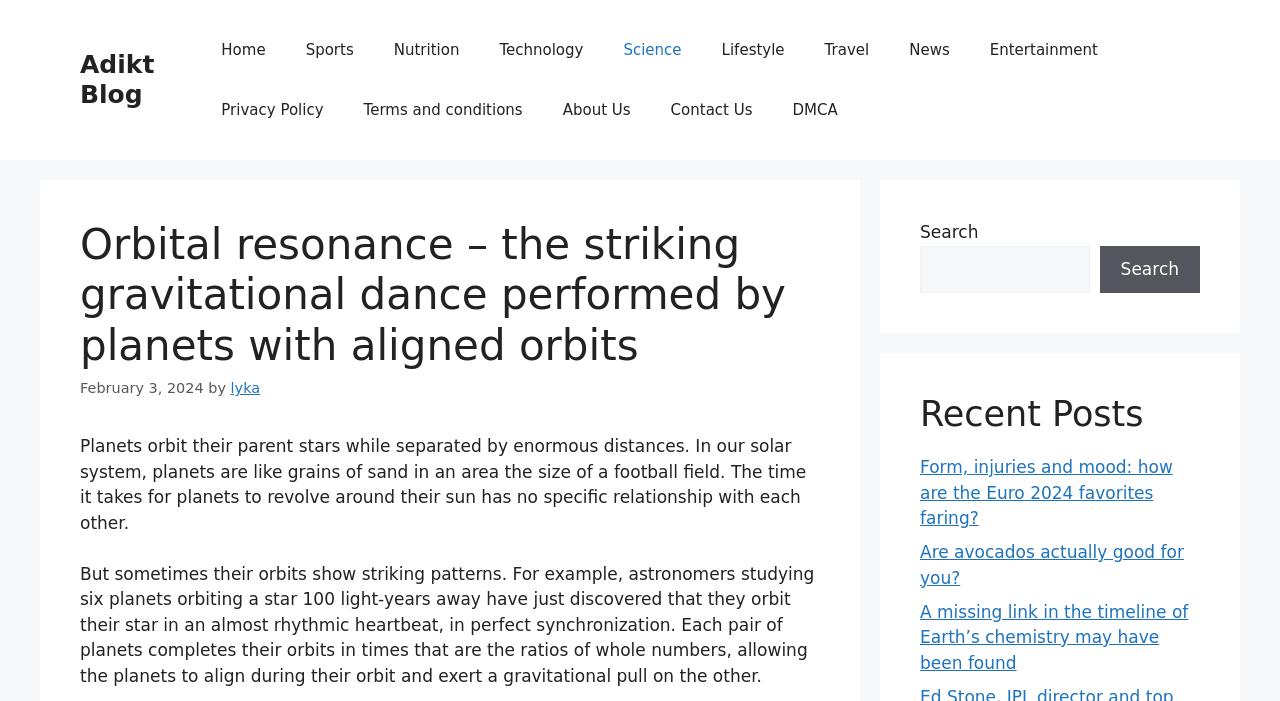How many categories are listed in the navigation menu?
Please provide a single word or phrase as the answer based on the screenshot.

9